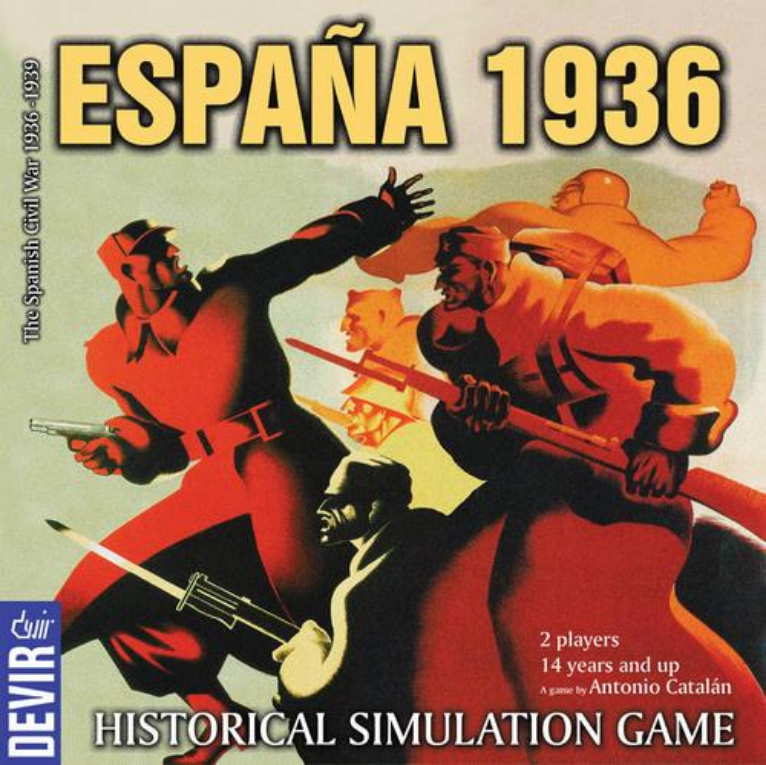Could you please study the image and provide a detailed answer to the question:
How many players is the game designed for?

The text elements below the title indicate that the game is designed for 2 players, making it a multiplayer experience.